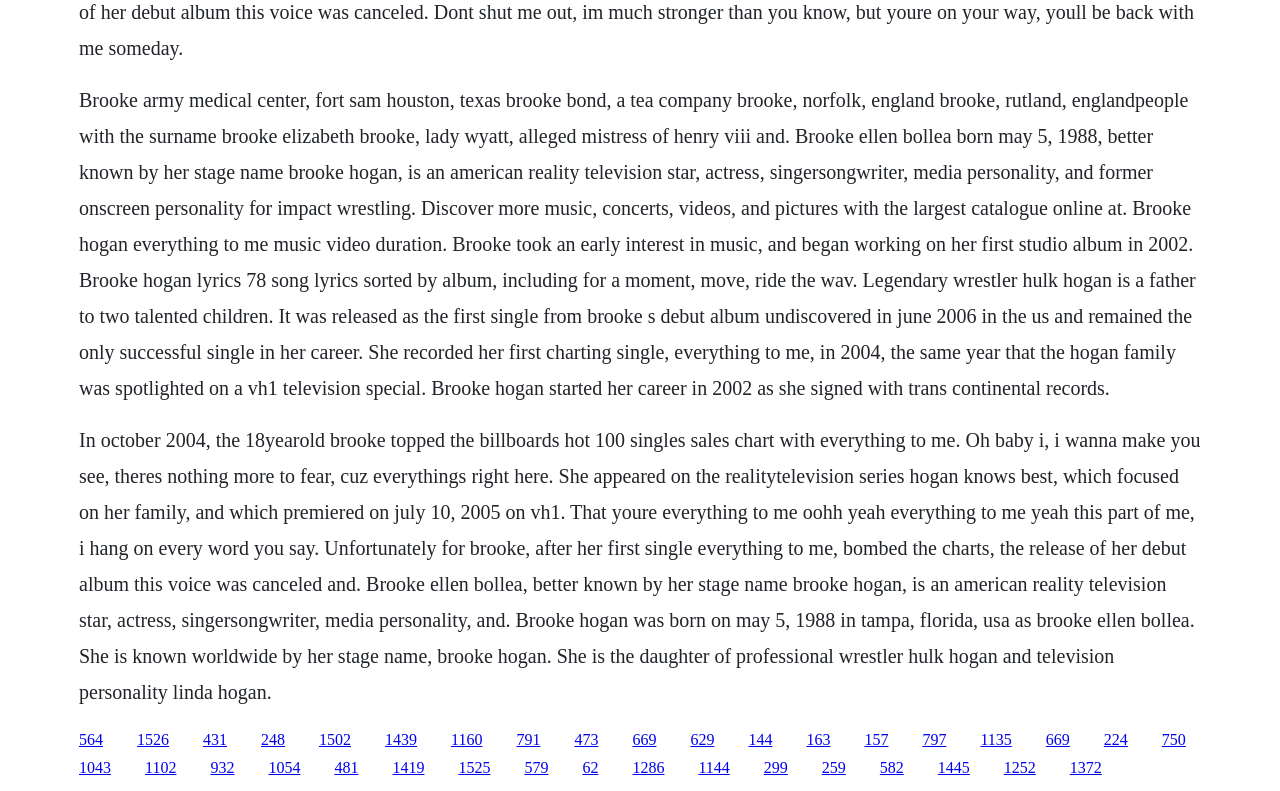Determine the bounding box coordinates of the target area to click to execute the following instruction: "Click the link to Brooke Hogan's music video."

[0.062, 0.924, 0.08, 0.945]